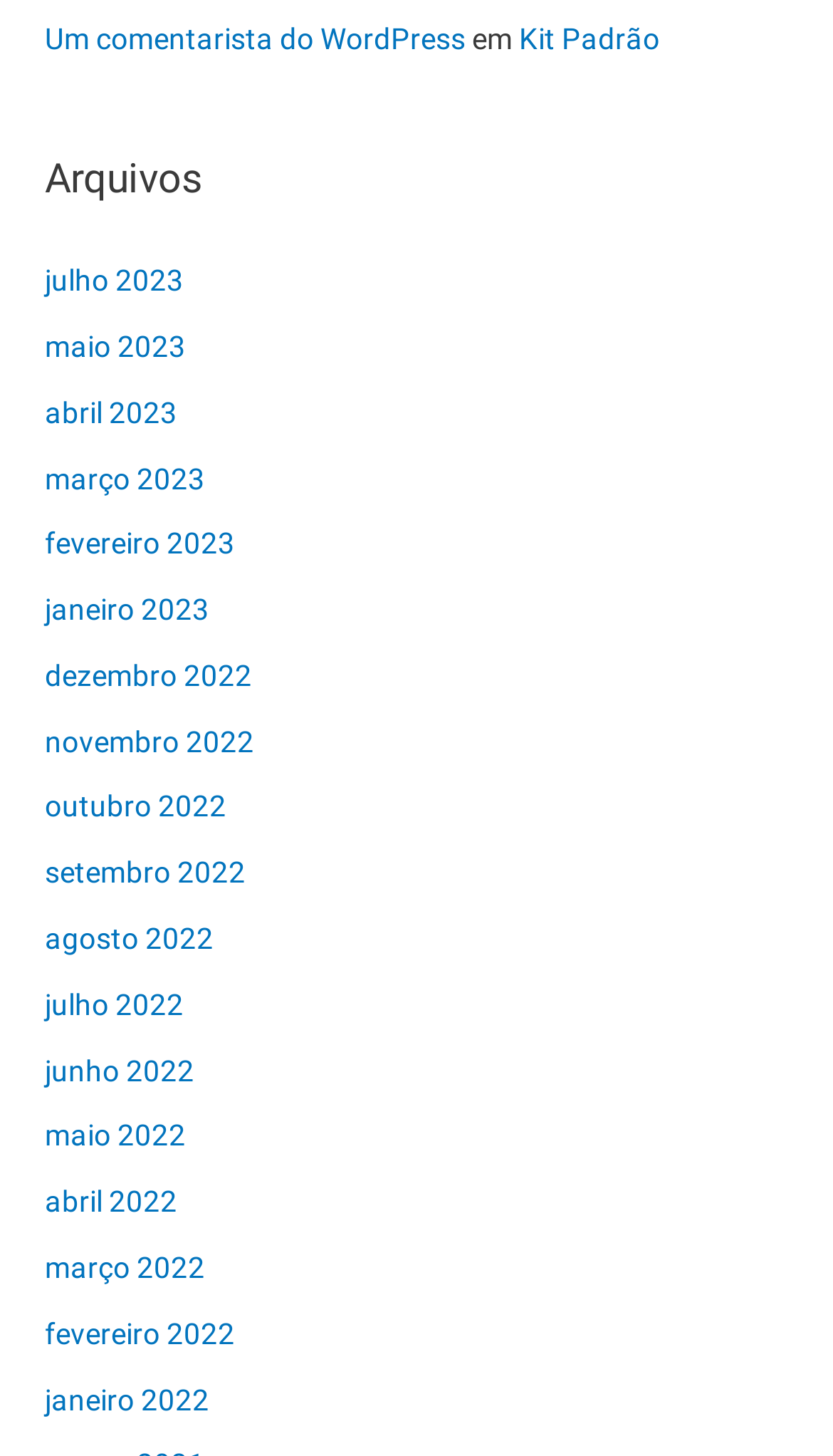For the given element description Um comentarista do WordPress, determine the bounding box coordinates of the UI element. The coordinates should follow the format (top-left x, top-left y, bottom-right x, bottom-right y) and be within the range of 0 to 1.

[0.054, 0.014, 0.559, 0.038]